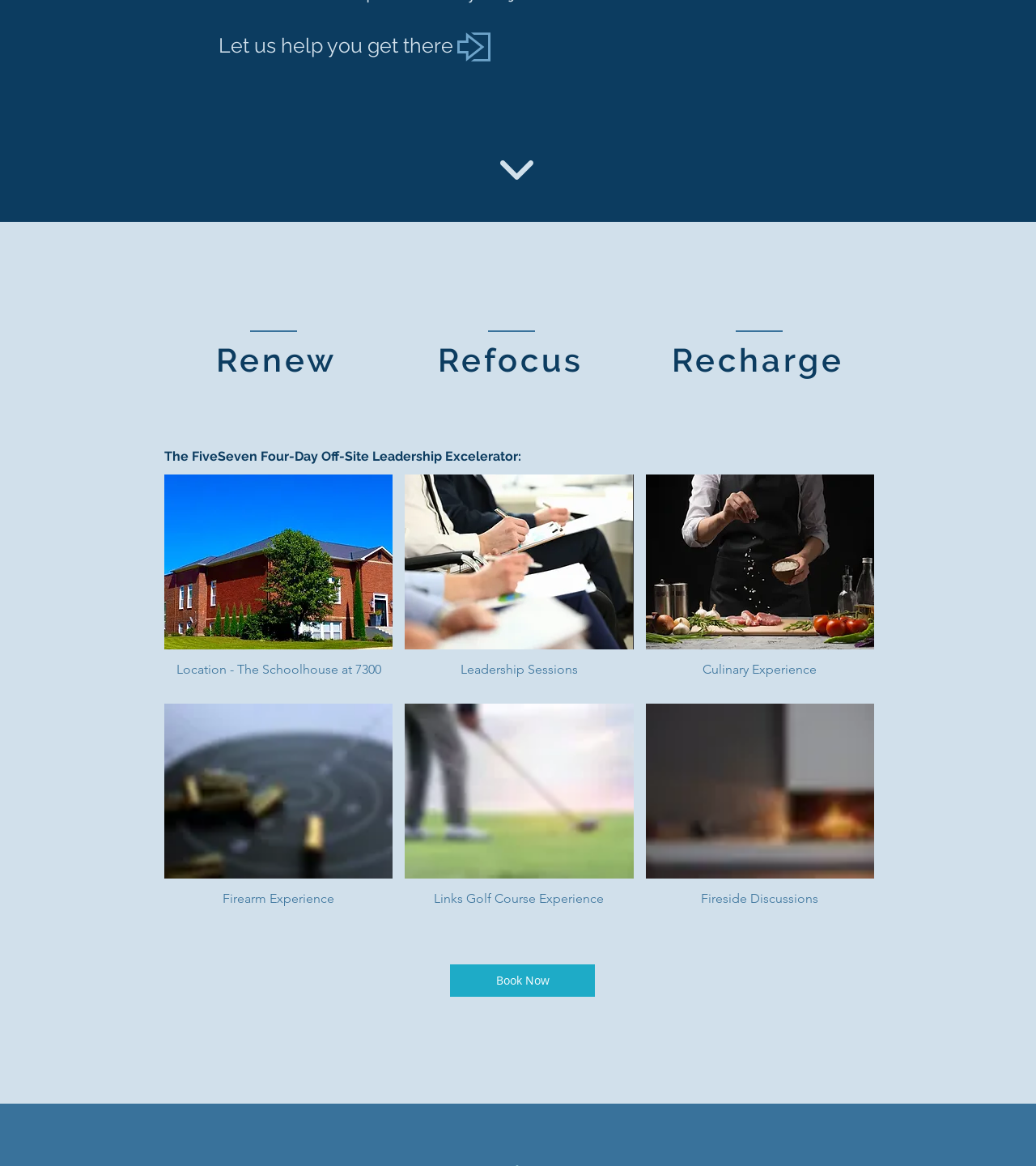Use a single word or phrase to answer the question:
What is the call-to-action at the bottom of the page?

Book Now